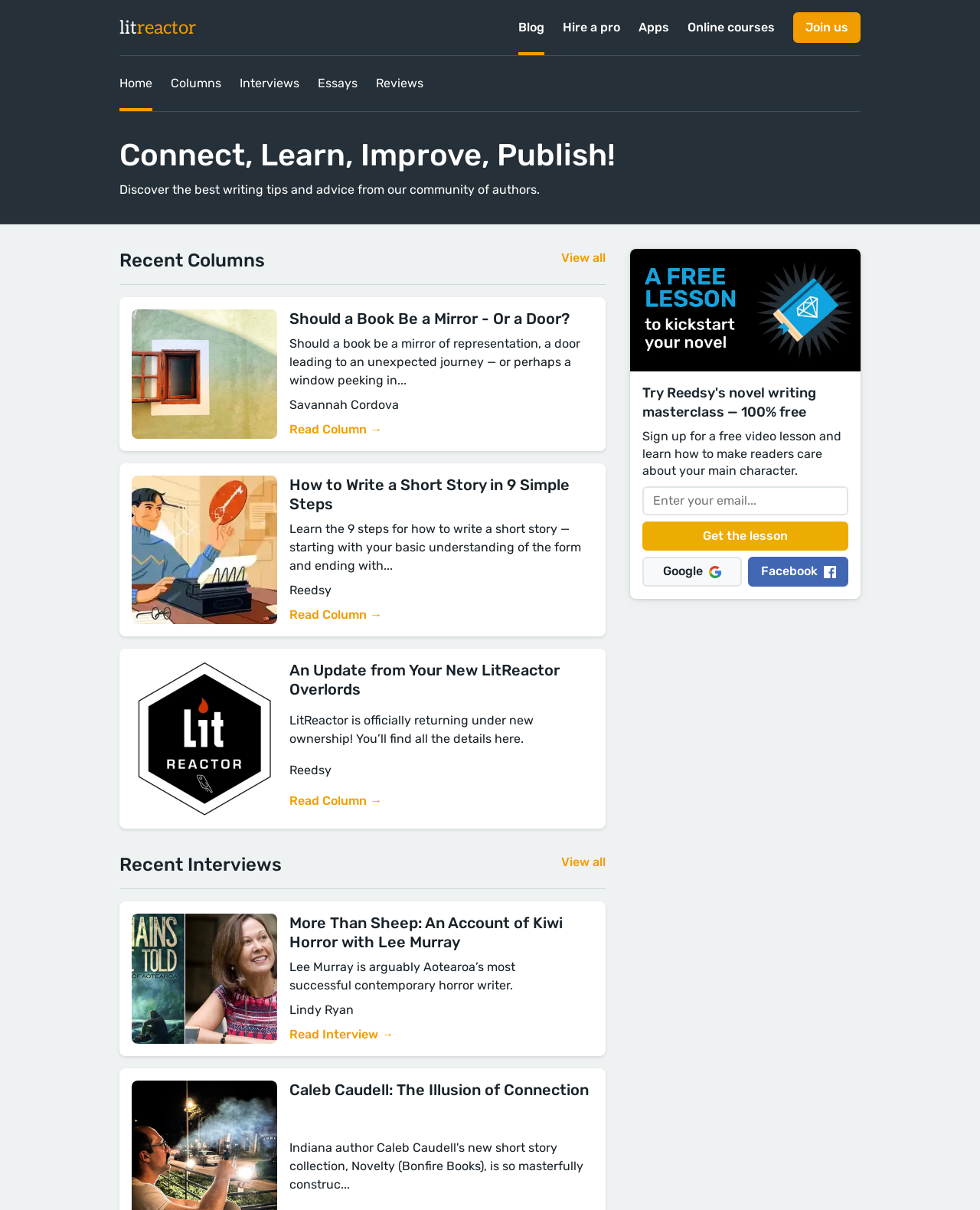Respond to the question below with a single word or phrase:
What is the free resource offered on the webpage?

Novel writing masterclass